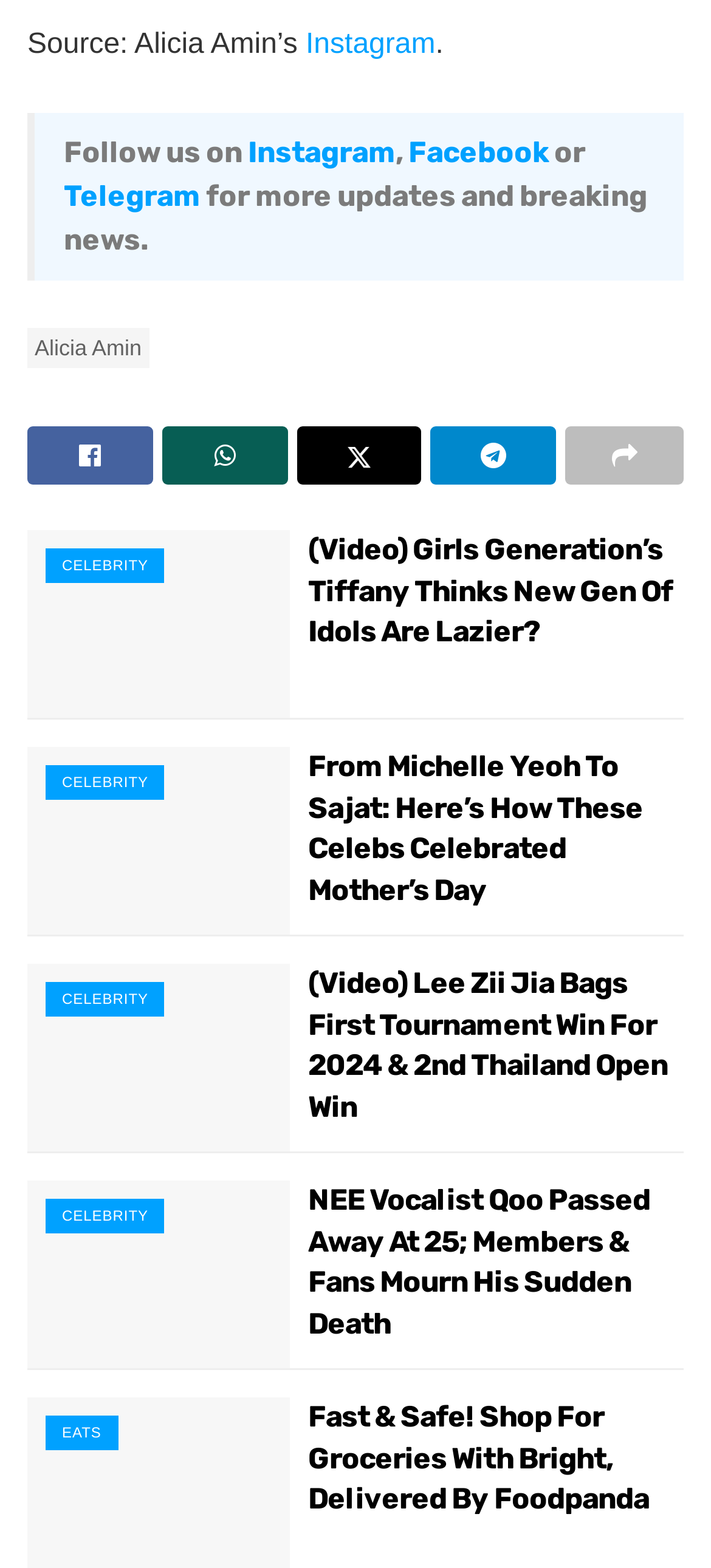Respond with a single word or phrase:
How many social media platforms are mentioned in the first blockquote?

3